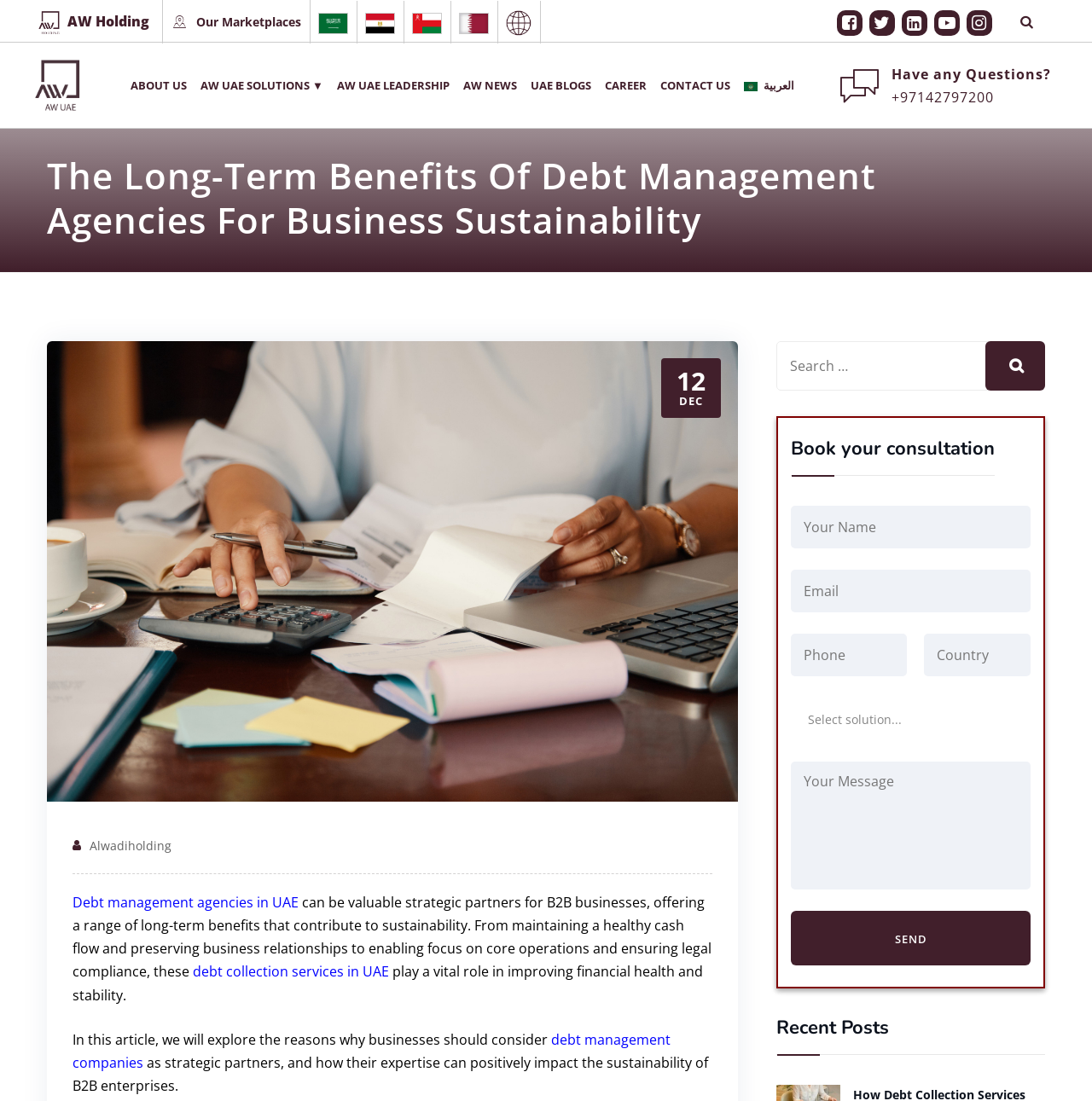Identify the bounding box coordinates for the UI element described by the following text: "CAREER". Provide the coordinates as four float numbers between 0 and 1, in the format [left, top, right, bottom].

[0.554, 0.039, 0.592, 0.116]